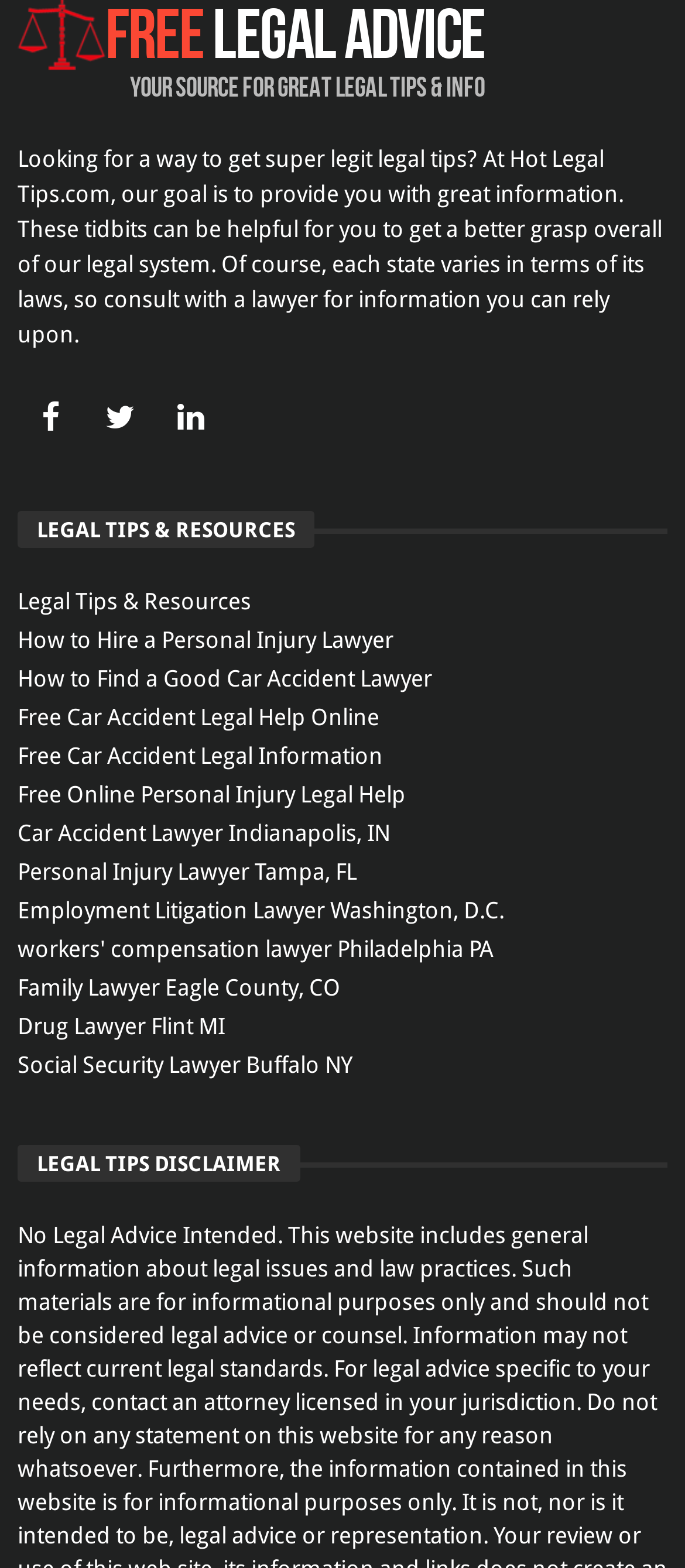Answer the question below with a single word or a brief phrase: 
In which city can you find a workers' compensation lawyer?

Philadelphia PA